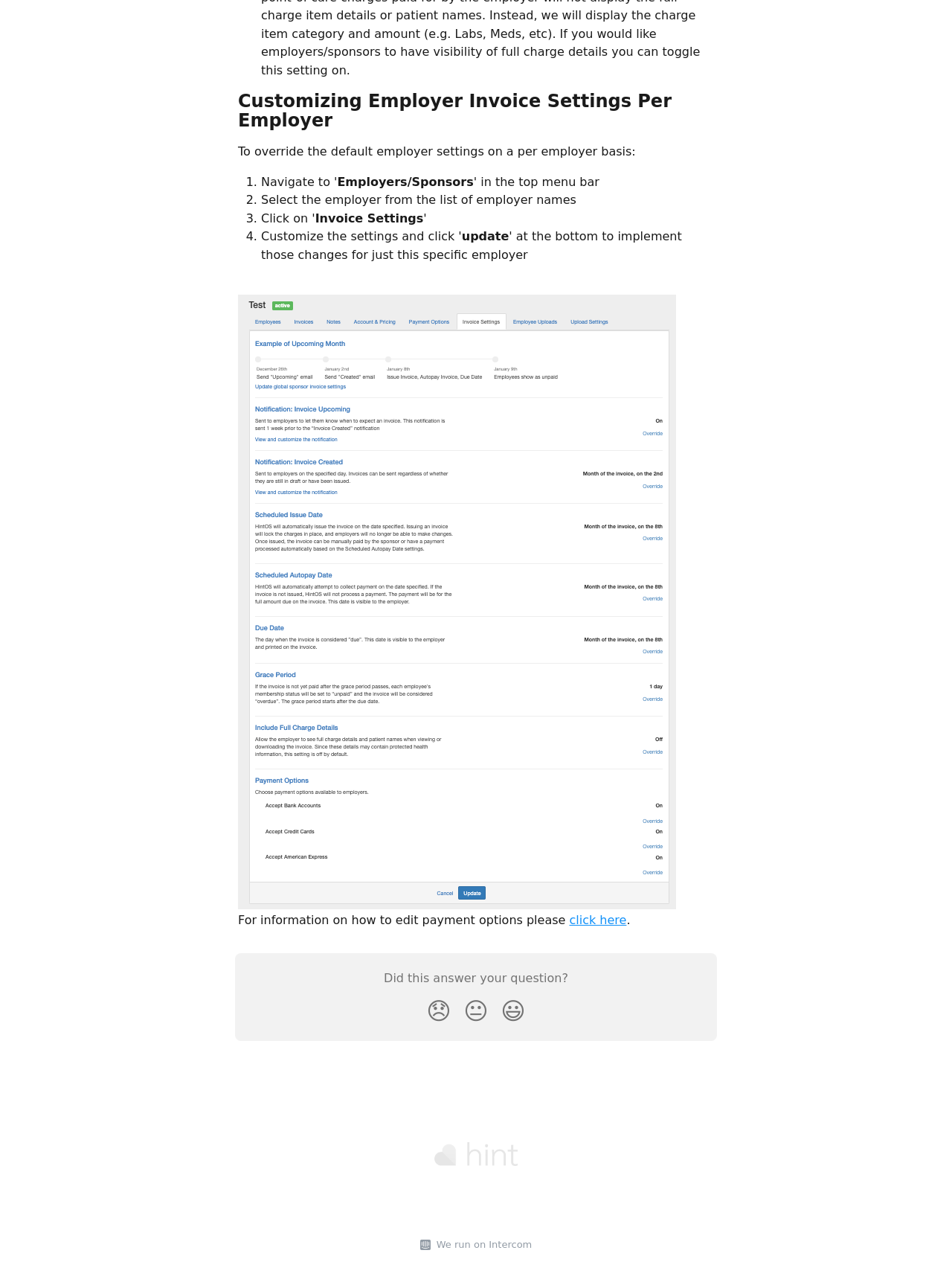What is the purpose of customizing employer invoice settings?
Look at the image and respond with a one-word or short-phrase answer.

To override default employer settings